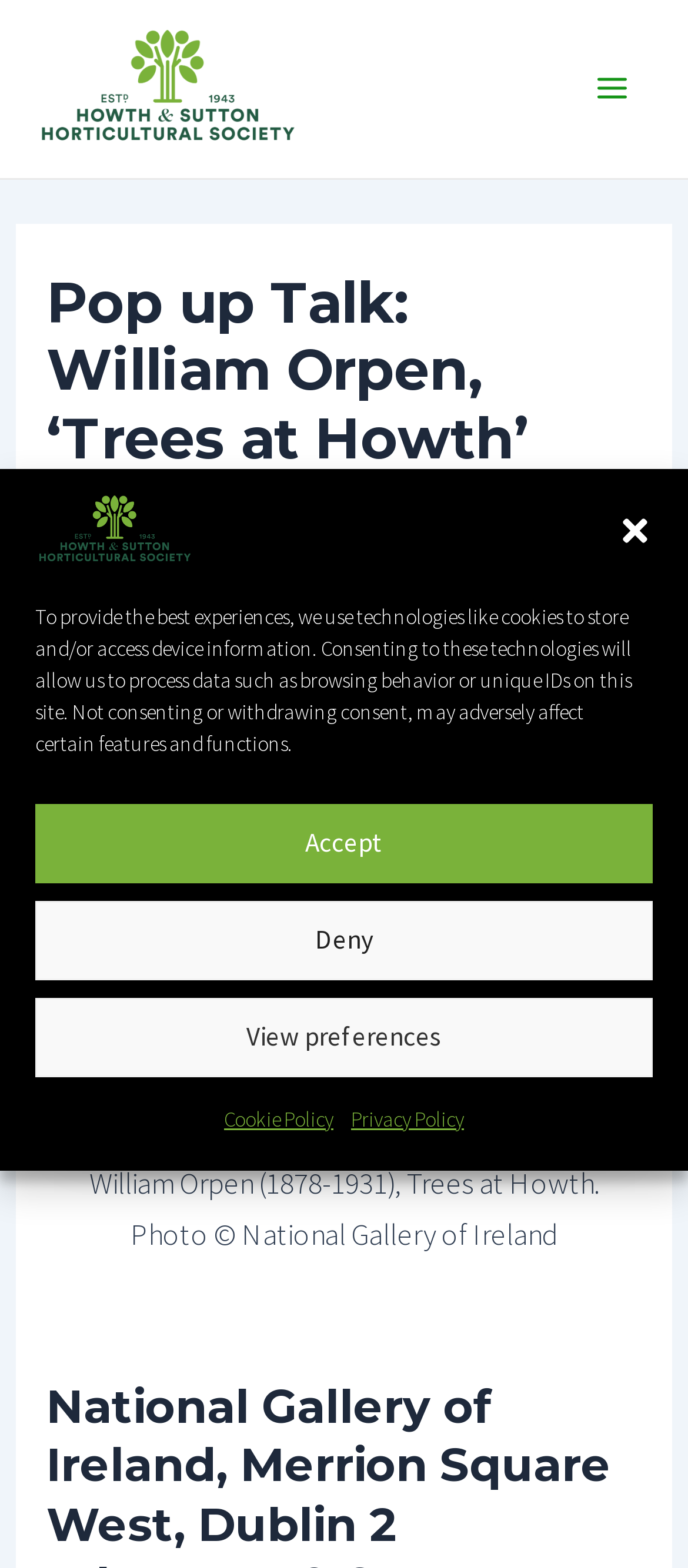Who is the author of the article?
Provide an in-depth and detailed answer to the question.

I found the answer by looking at the link with the text 'HSHS Admin' which is next to the 'By' text, indicating the author of the article.